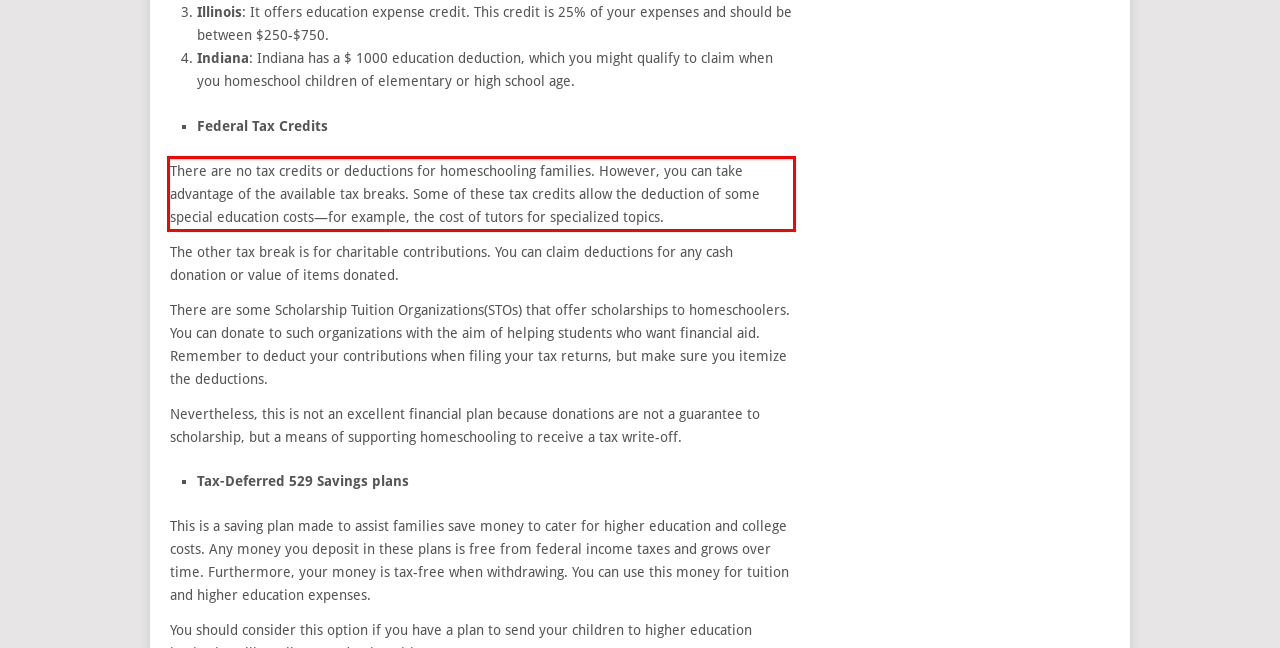By examining the provided screenshot of a webpage, recognize the text within the red bounding box and generate its text content.

There are no tax credits or deductions for homeschooling families. However, you can take advantage of the available tax breaks. Some of these tax credits allow the deduction of some special education costs—for example, the cost of tutors for specialized topics.